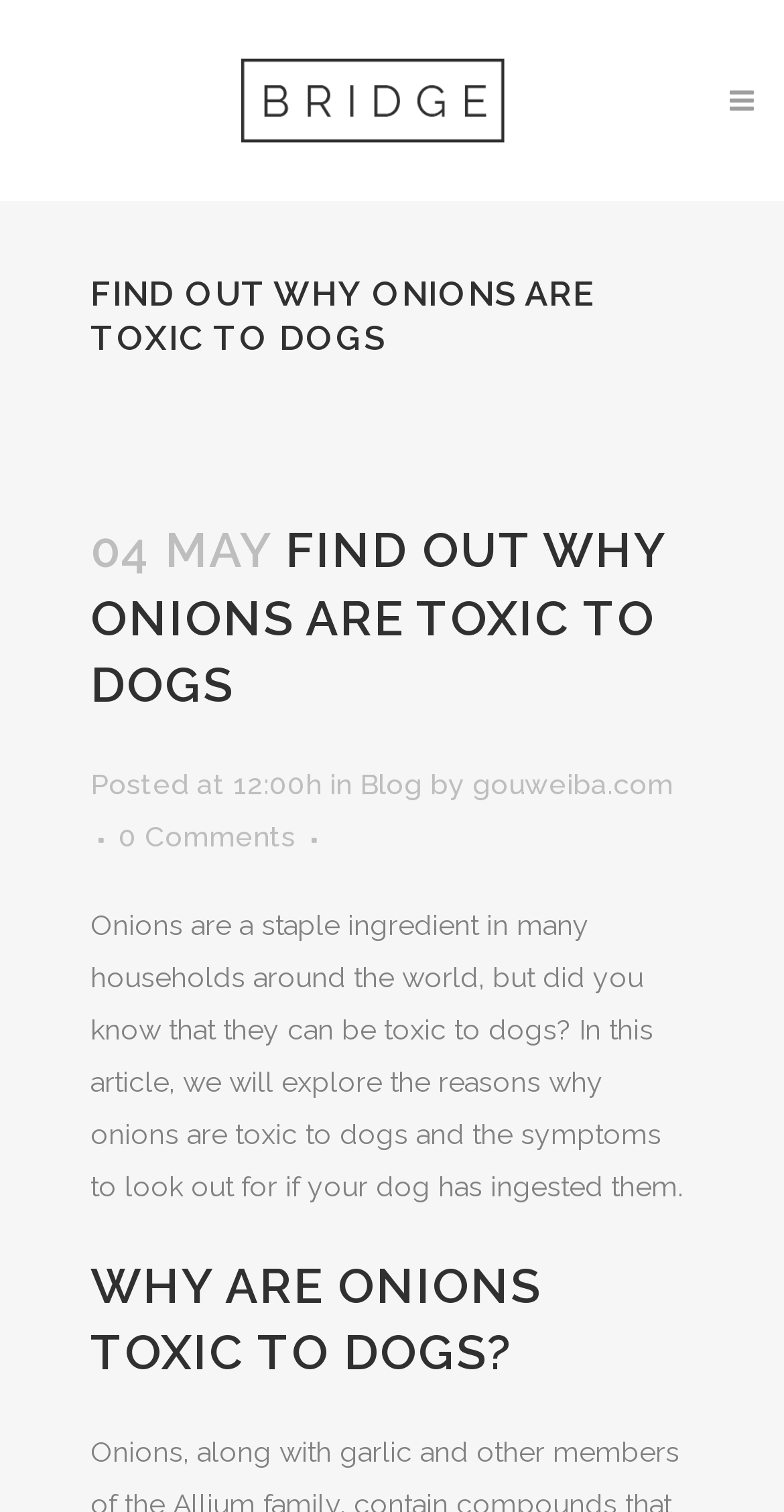What is the title or heading displayed on the webpage?

FIND OUT WHY ONIONS ARE TOXIC TO DOGS